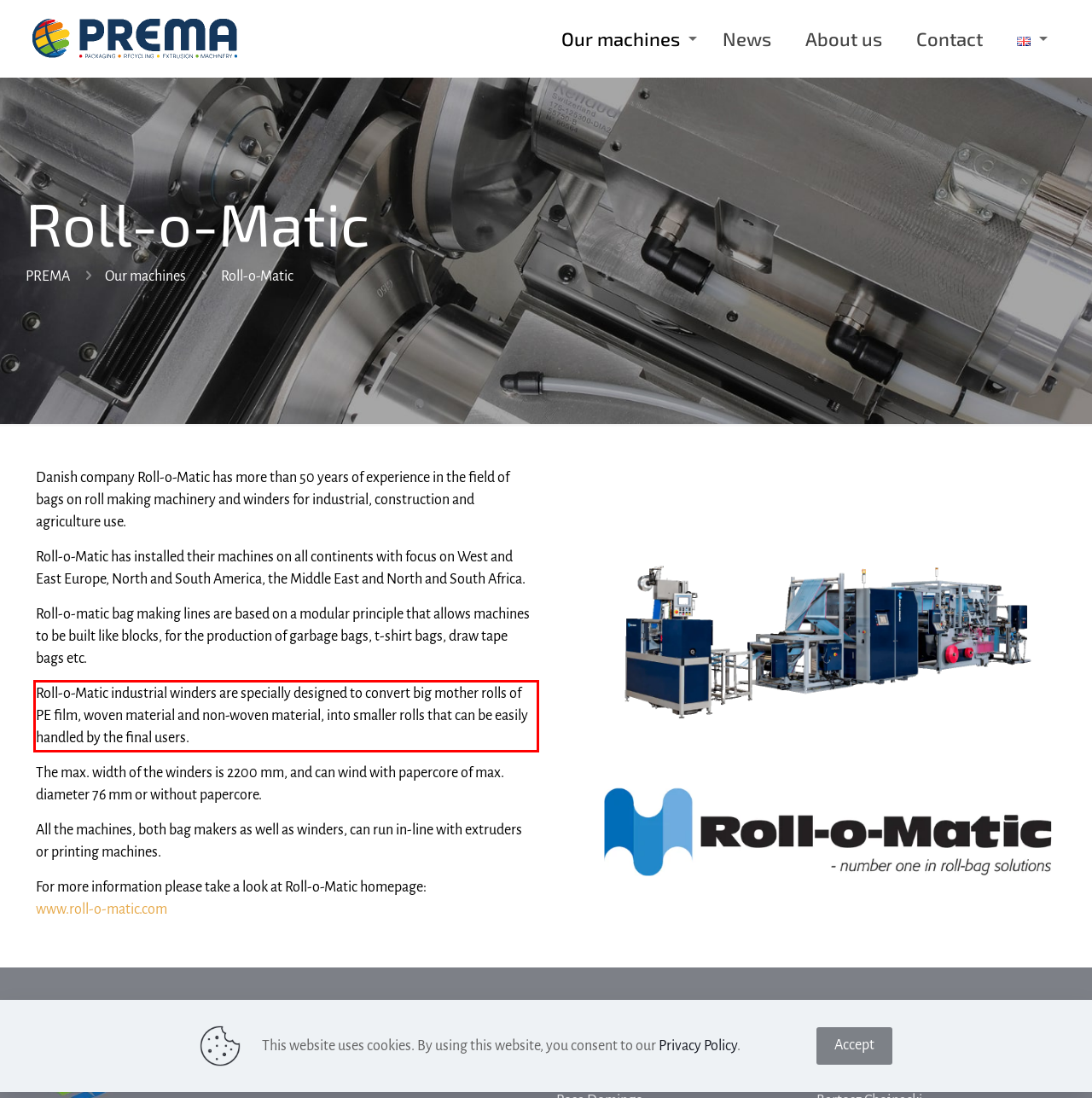From the screenshot of the webpage, locate the red bounding box and extract the text contained within that area.

Roll-o-Matic industrial winders are specially designed to convert big mother rolls of PE film, woven material and non-woven material, into smaller rolls that can be easily handled by the final users.